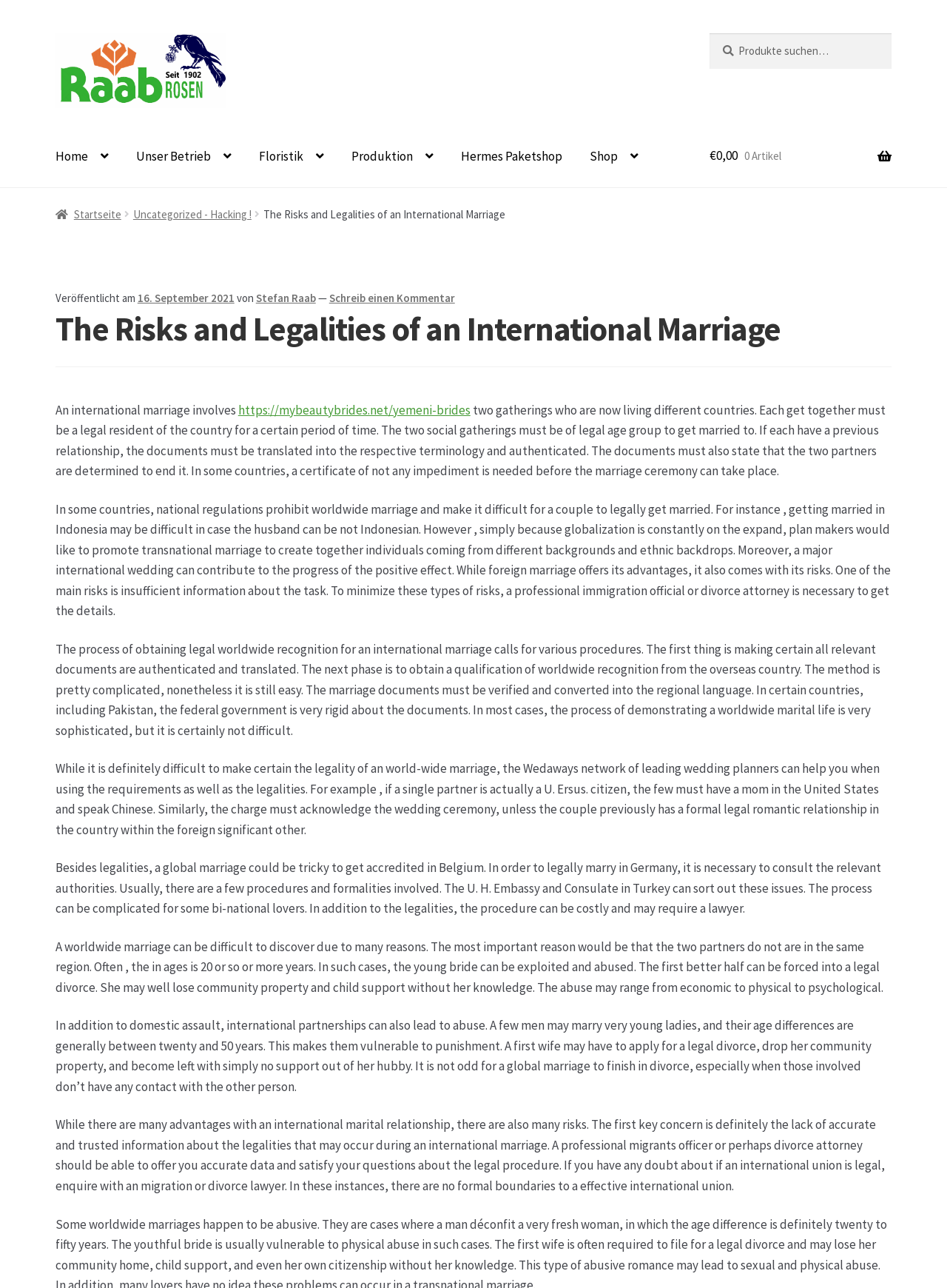What is a potential risk of an international marriage?
Using the image, provide a detailed and thorough answer to the question.

The article mentions that international marriages can be difficult to discover due to many reasons, including the potential for domestic abuse, where a young bride may be exploited and abused by her older husband.